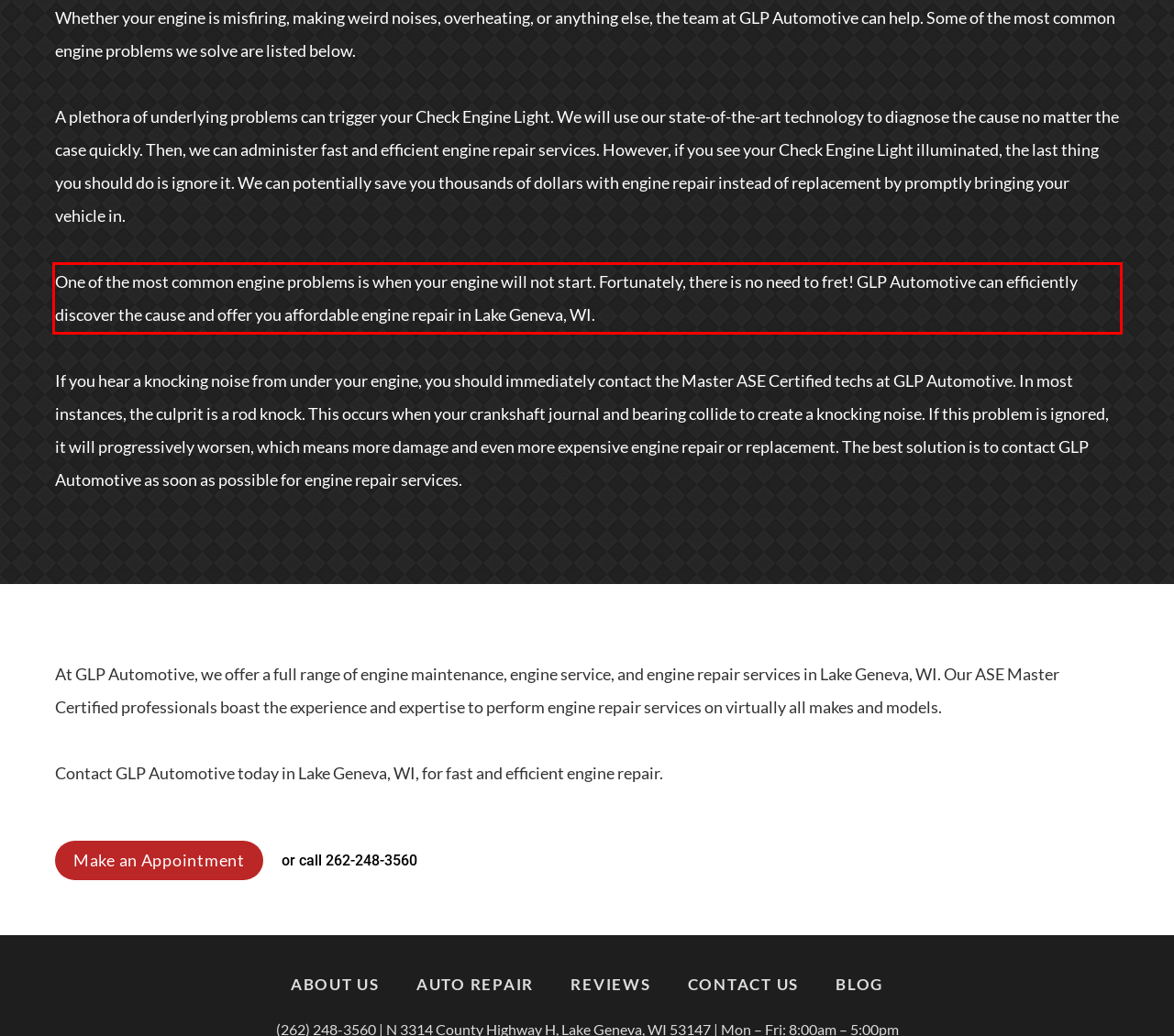Please use OCR to extract the text content from the red bounding box in the provided webpage screenshot.

One of the most common engine problems is when your engine will not start. Fortunately, there is no need to fret! GLP Automotive can efficiently discover the cause and offer you affordable engine repair in Lake Geneva, WI.